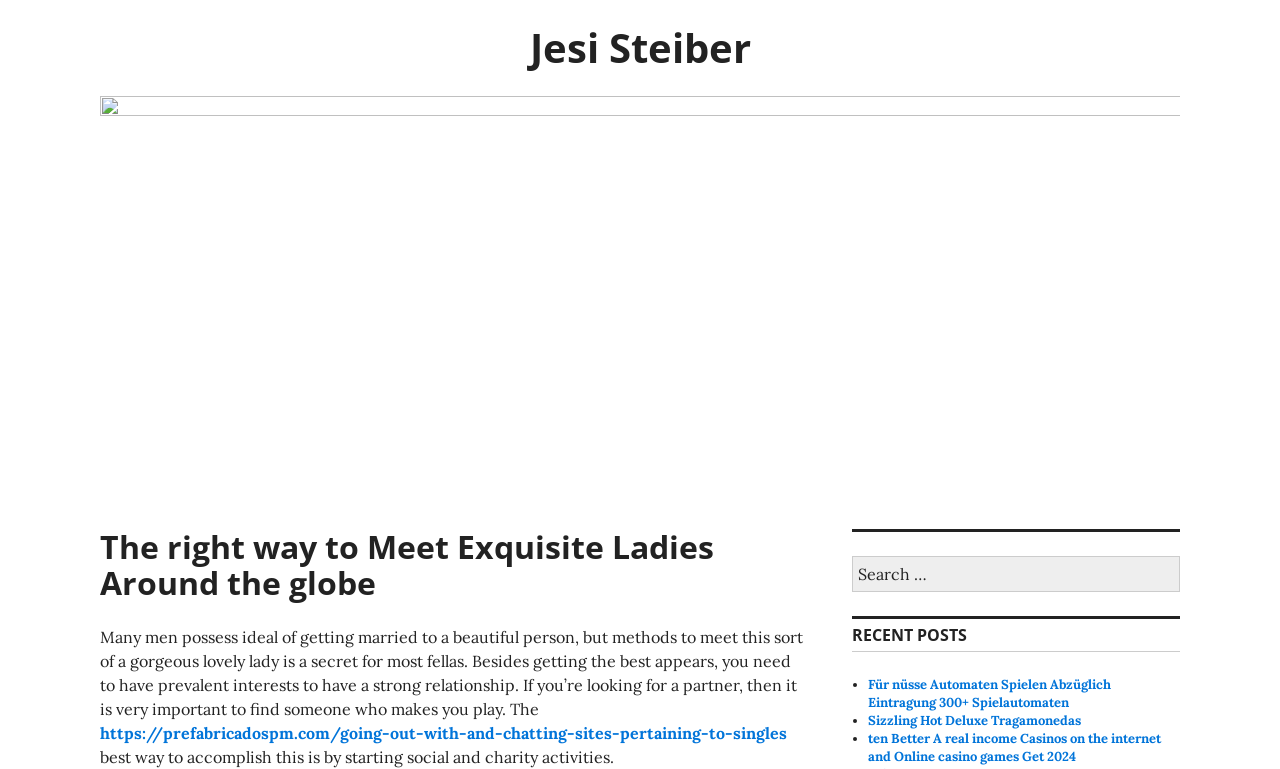Identify the bounding box coordinates for the UI element described as: "Jesi Steiber". The coordinates should be provided as four floats between 0 and 1: [left, top, right, bottom].

[0.414, 0.026, 0.586, 0.098]